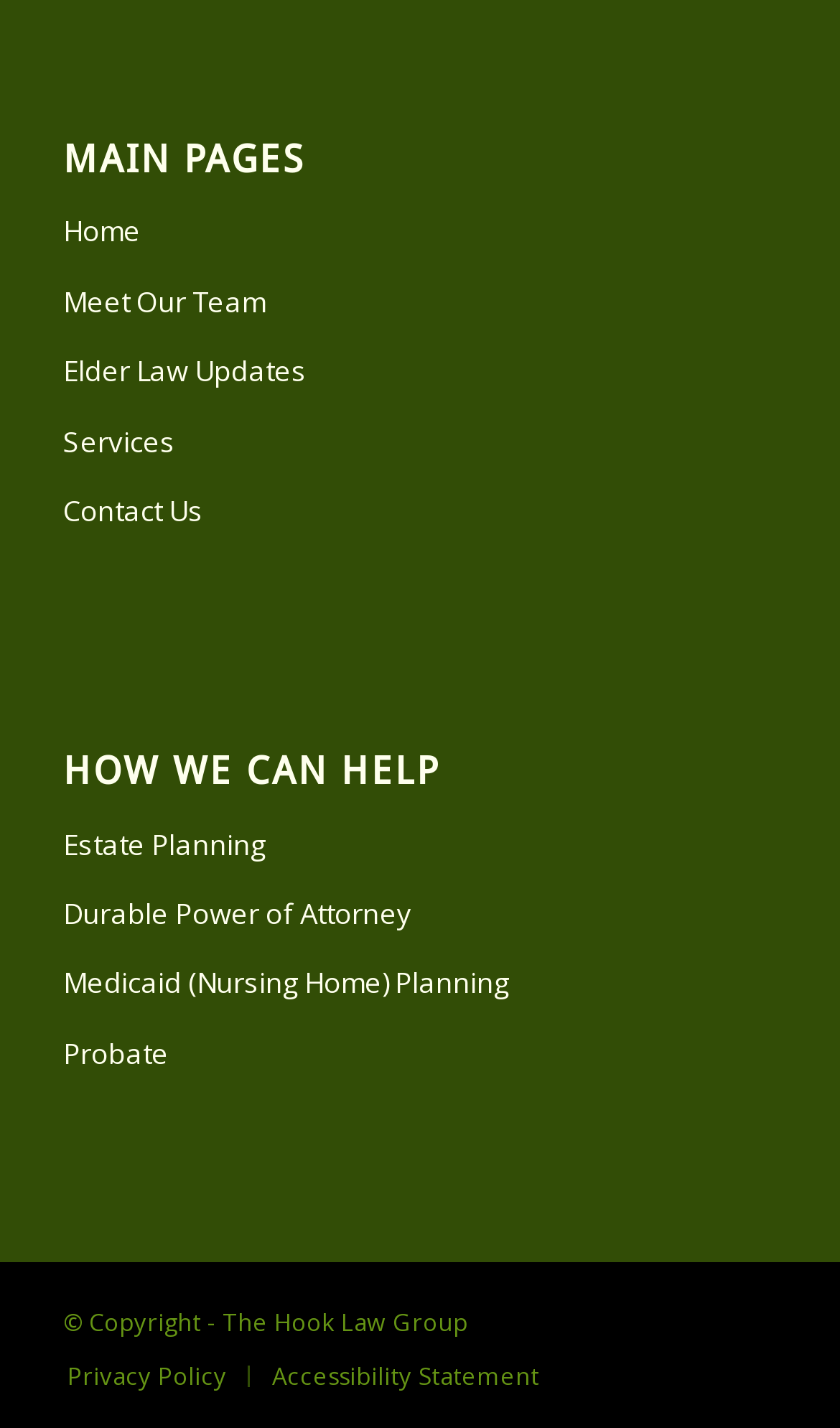Consider the image and give a detailed and elaborate answer to the question: 
What is the relationship between the law group and Medicaid?

I found the relationship between the law group and Medicaid by looking at the link 'Medicaid (Nursing Home) Planning' under the 'HOW WE CAN HELP' heading, which suggests that the law group provides planning services related to Medicaid.